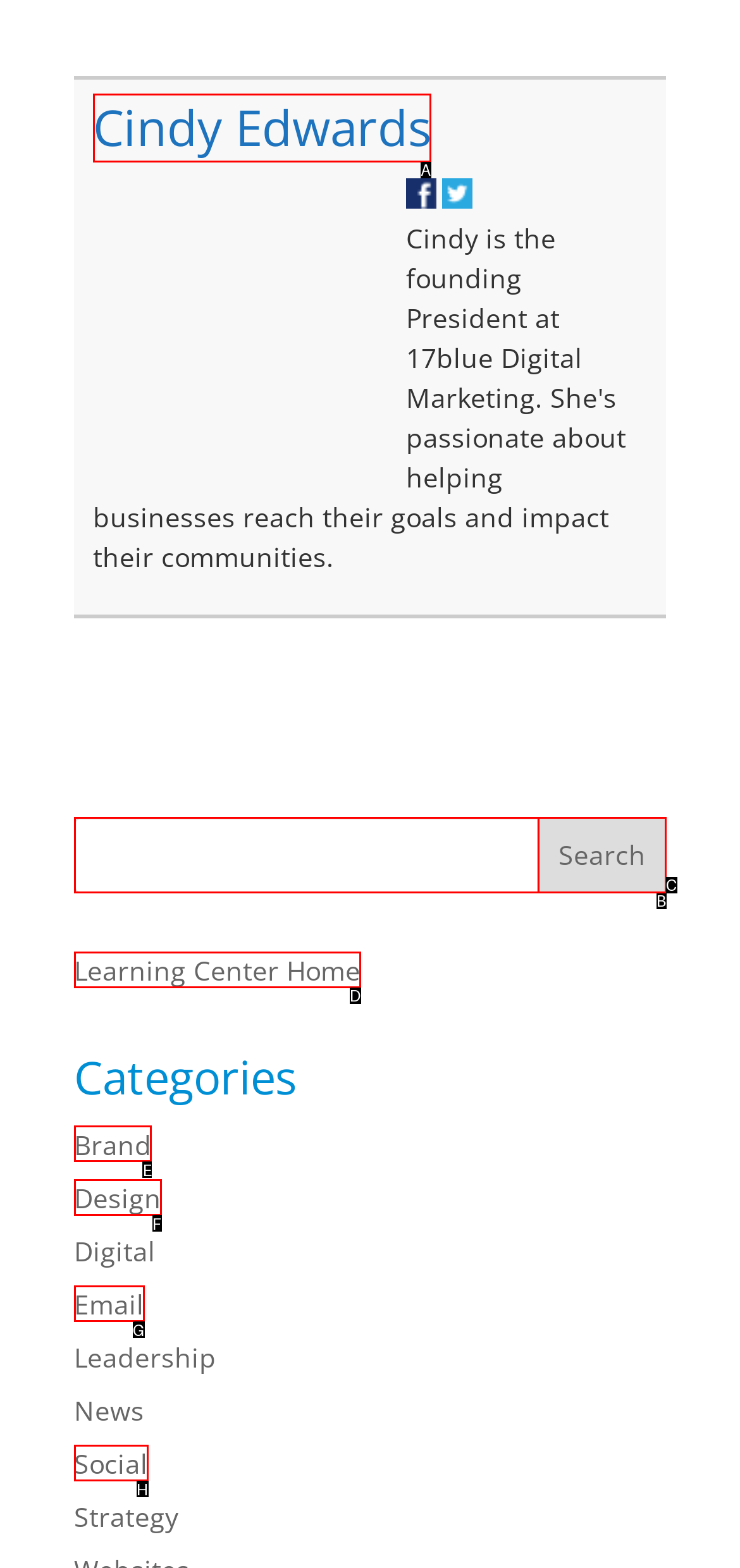To complete the task: Explore the Brand category, which option should I click? Answer with the appropriate letter from the provided choices.

E